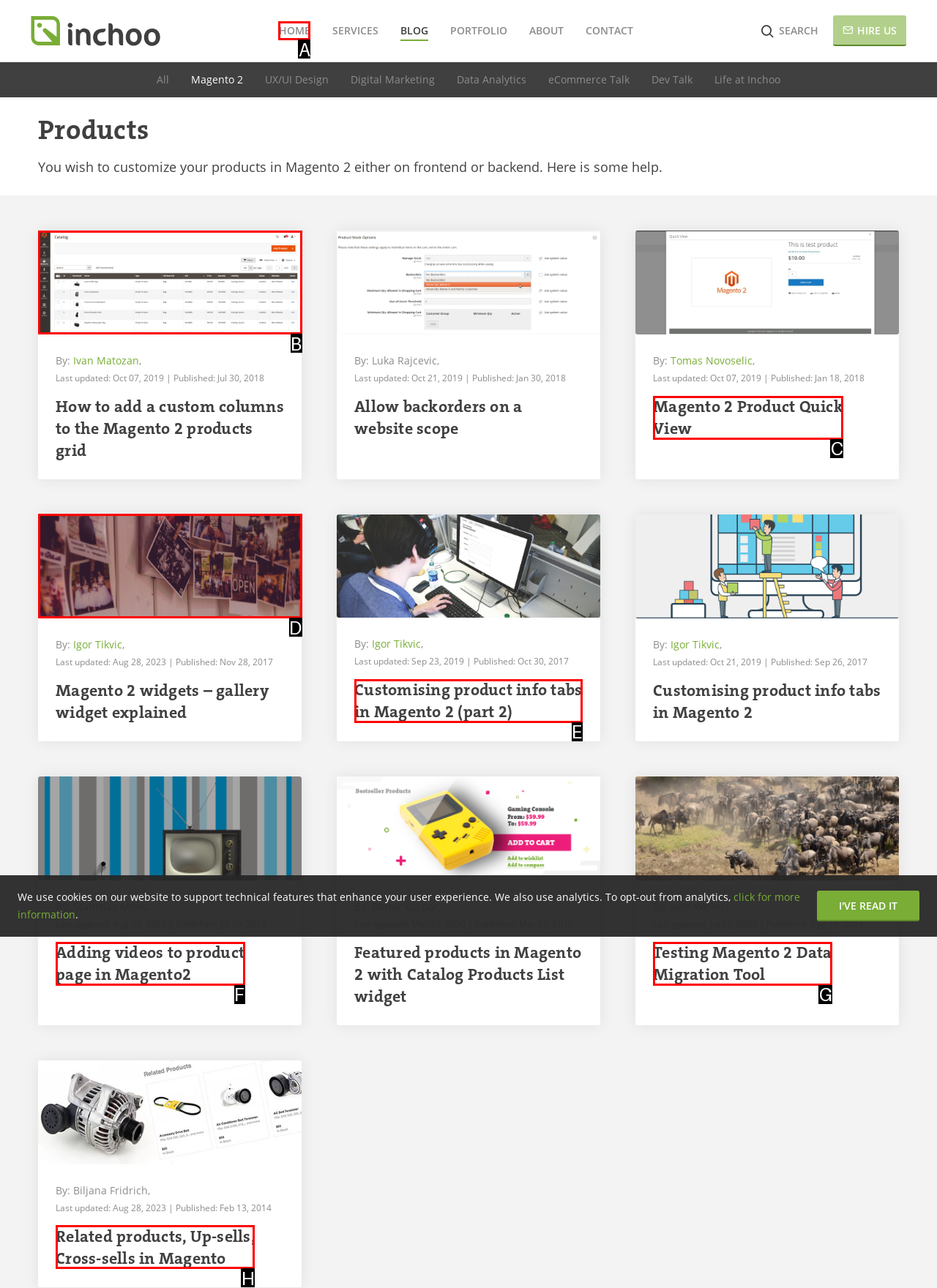Identify the correct letter of the UI element to click for this task: Click on the 'HOME' link
Respond with the letter from the listed options.

A